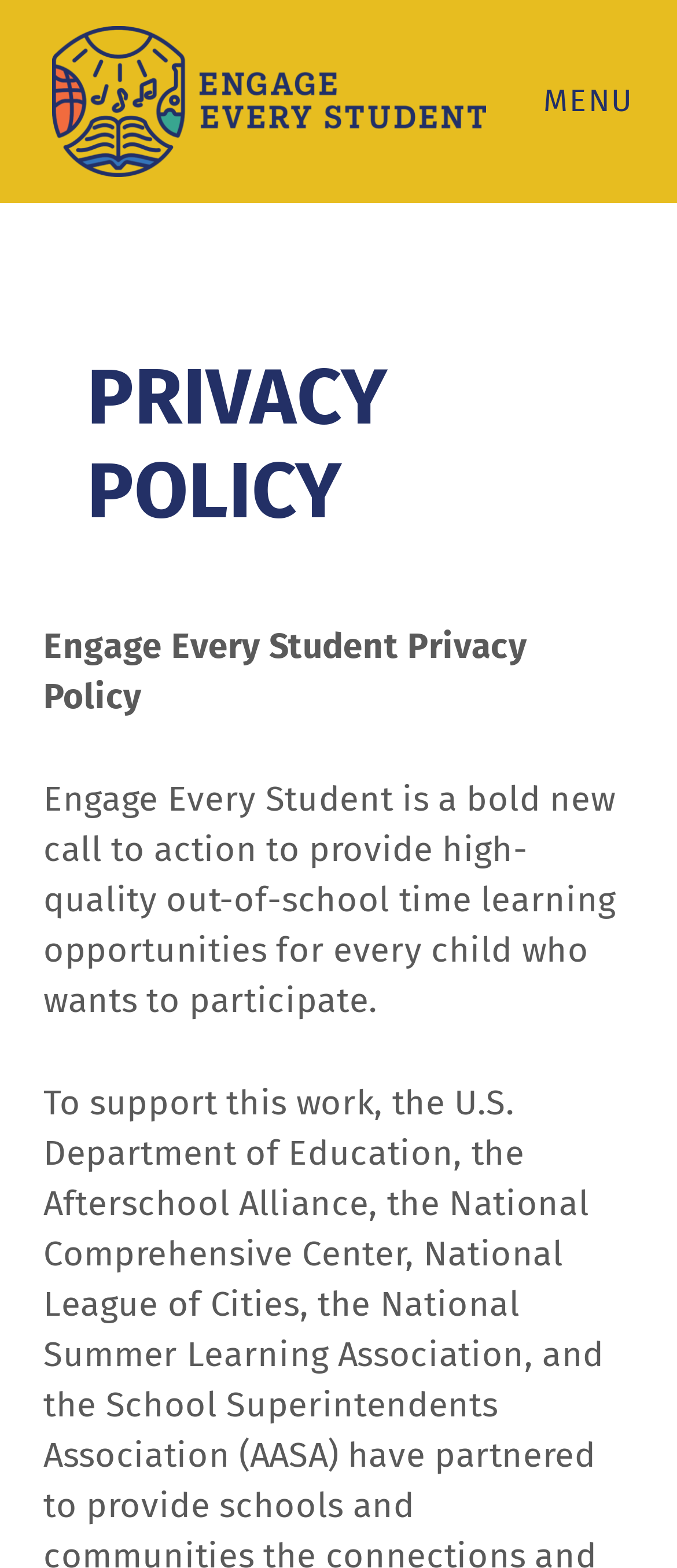Determine the bounding box for the UI element described here: "alt="Go Home"".

[0.064, 0.0, 0.731, 0.129]